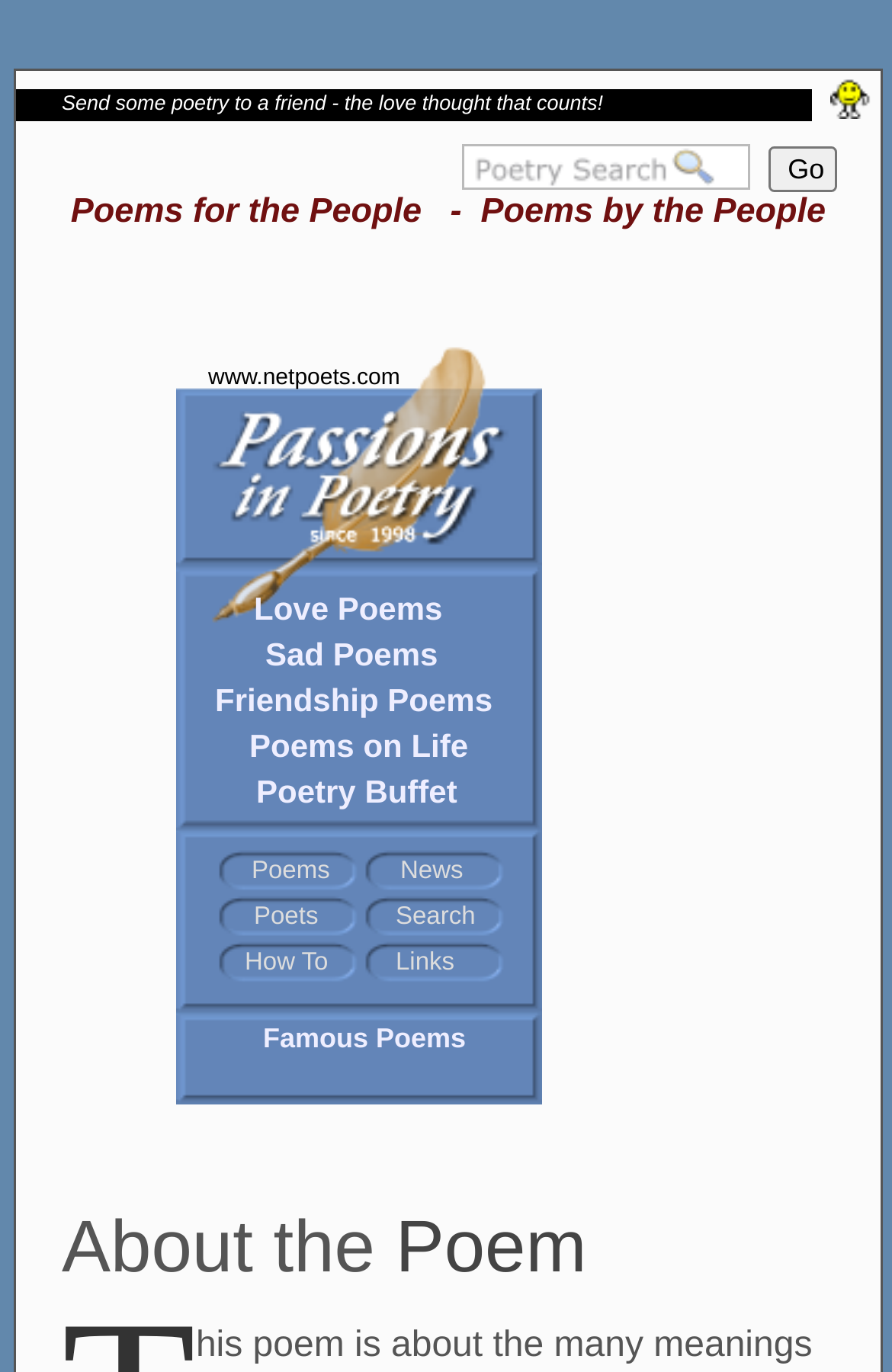Determine the bounding box coordinates of the clickable region to execute the instruction: "Visit the LinkedIn page". The coordinates should be four float numbers between 0 and 1, denoted as [left, top, right, bottom].

None